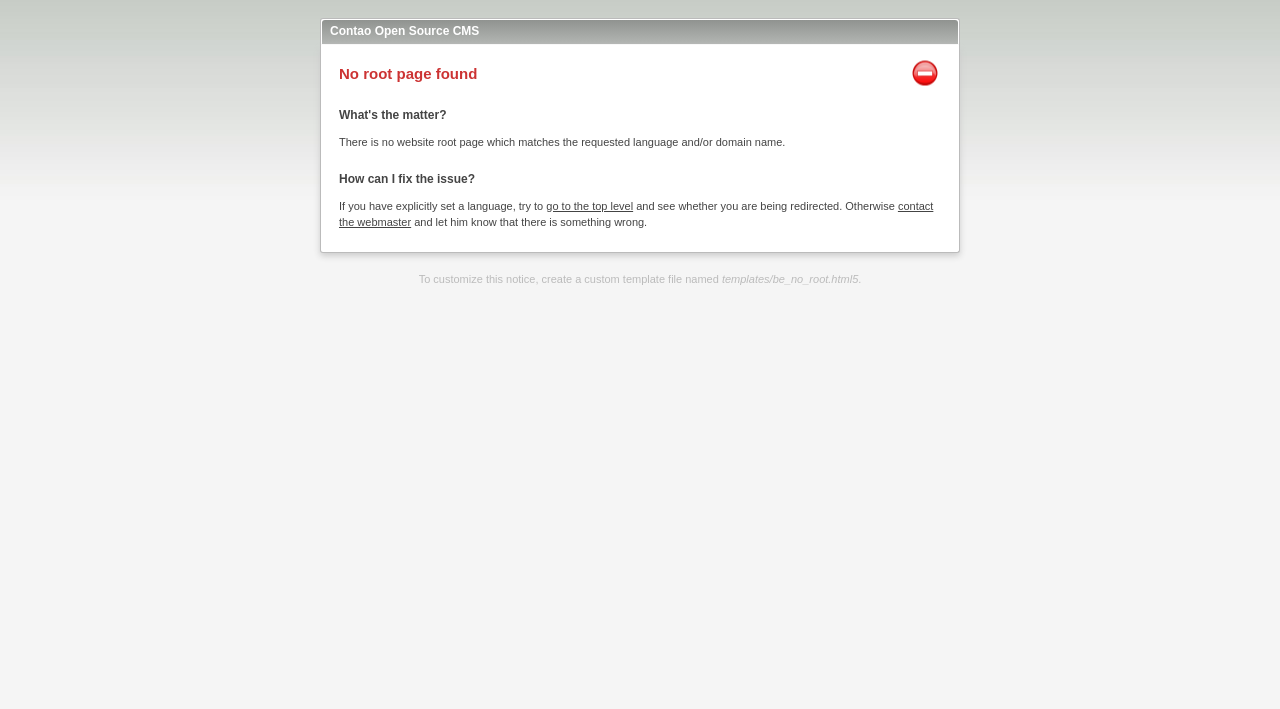Your task is to find and give the main heading text of the webpage.

Contao Open Source CMS